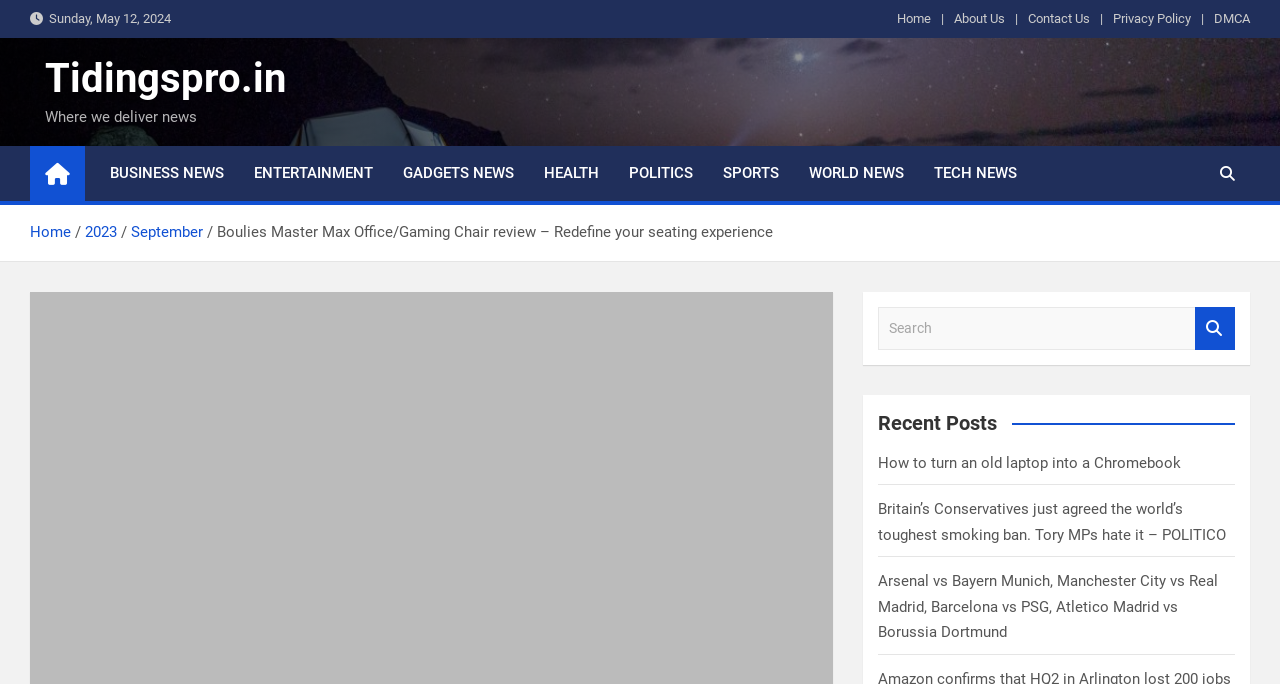From the webpage screenshot, predict the bounding box coordinates (top-left x, top-left y, bottom-right x, bottom-right y) for the UI element described here: Entertainment

[0.187, 0.213, 0.303, 0.294]